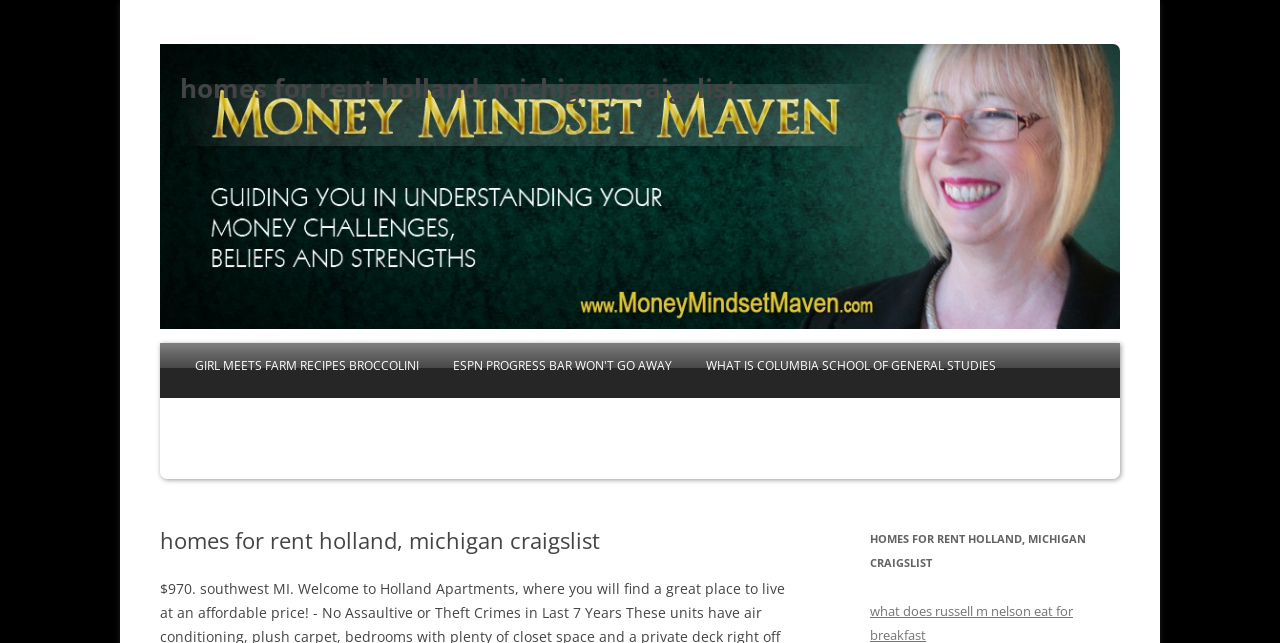Given the description "100 facts about scorpio female", determine the bounding box of the corresponding UI element.

[0.54, 0.604, 0.696, 0.705]